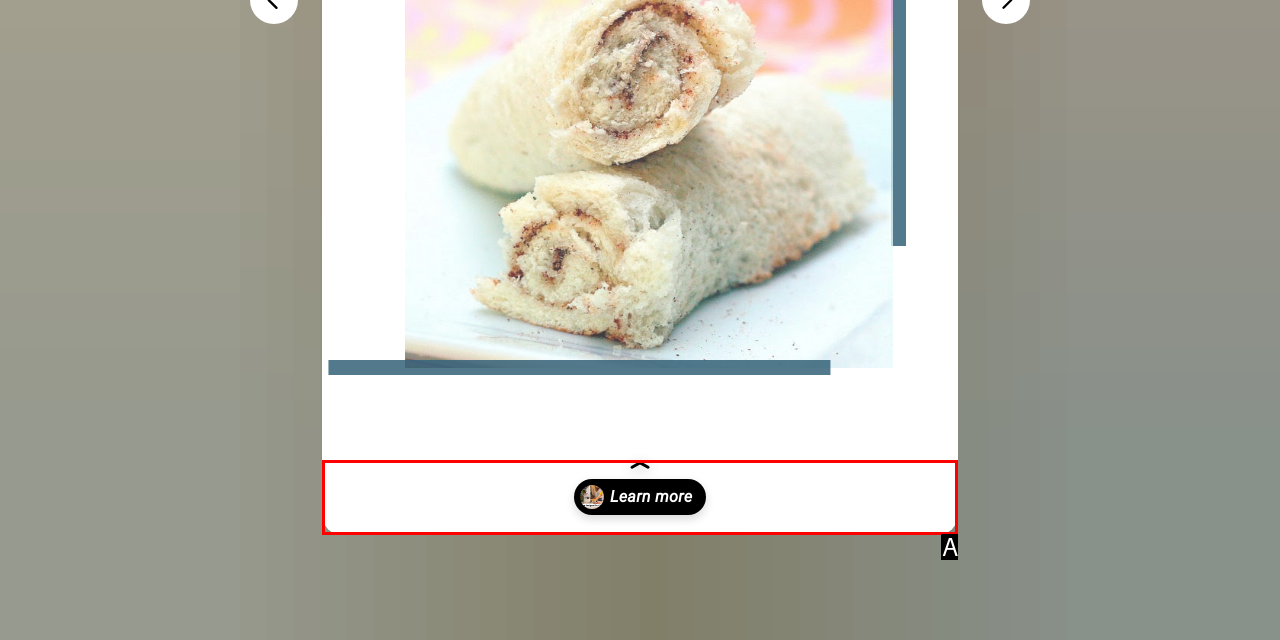Select the option that corresponds to the description: Learn more
Respond with the letter of the matching choice from the options provided.

A